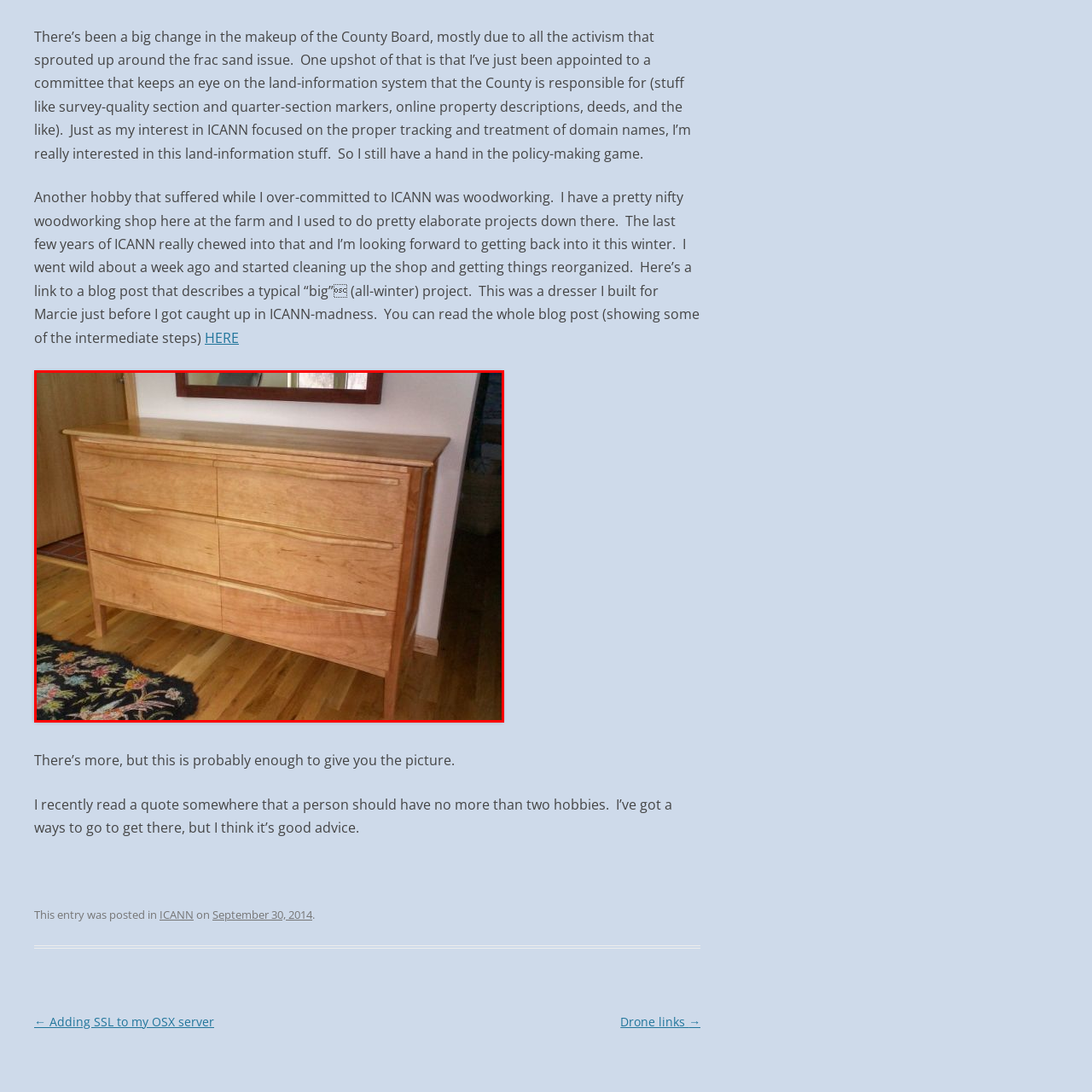Analyze the content inside the red-marked area, What is reflected in the nearby framed mirror? Answer using only one word or a concise phrase.

The dresser